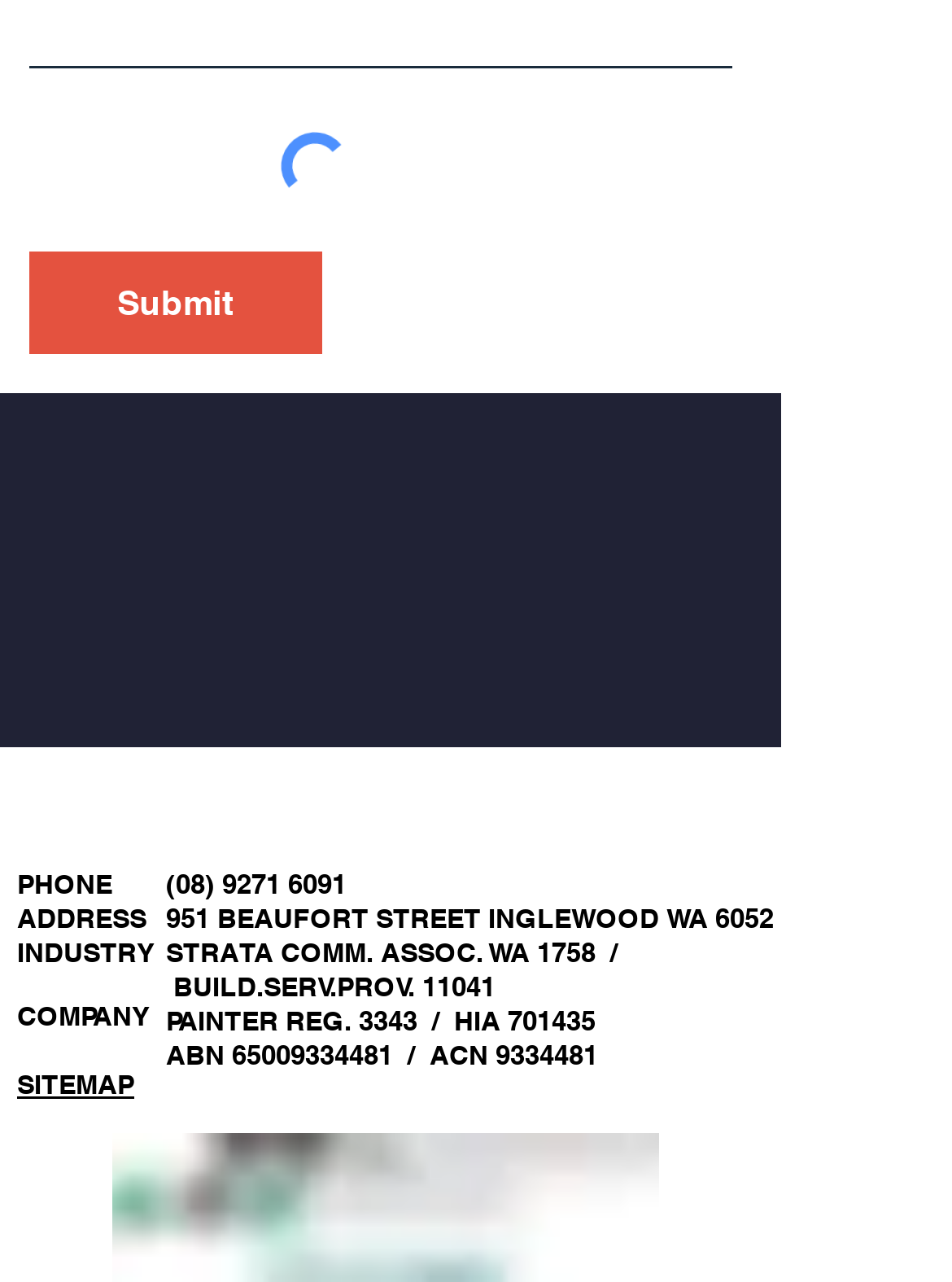Carefully observe the image and respond to the question with a detailed answer:
How many social media links are there?

I counted the number of social media links in the Social Bar section, which includes links to Facebook, Instagram, LinkedIn, and a black-and-white phone icon.